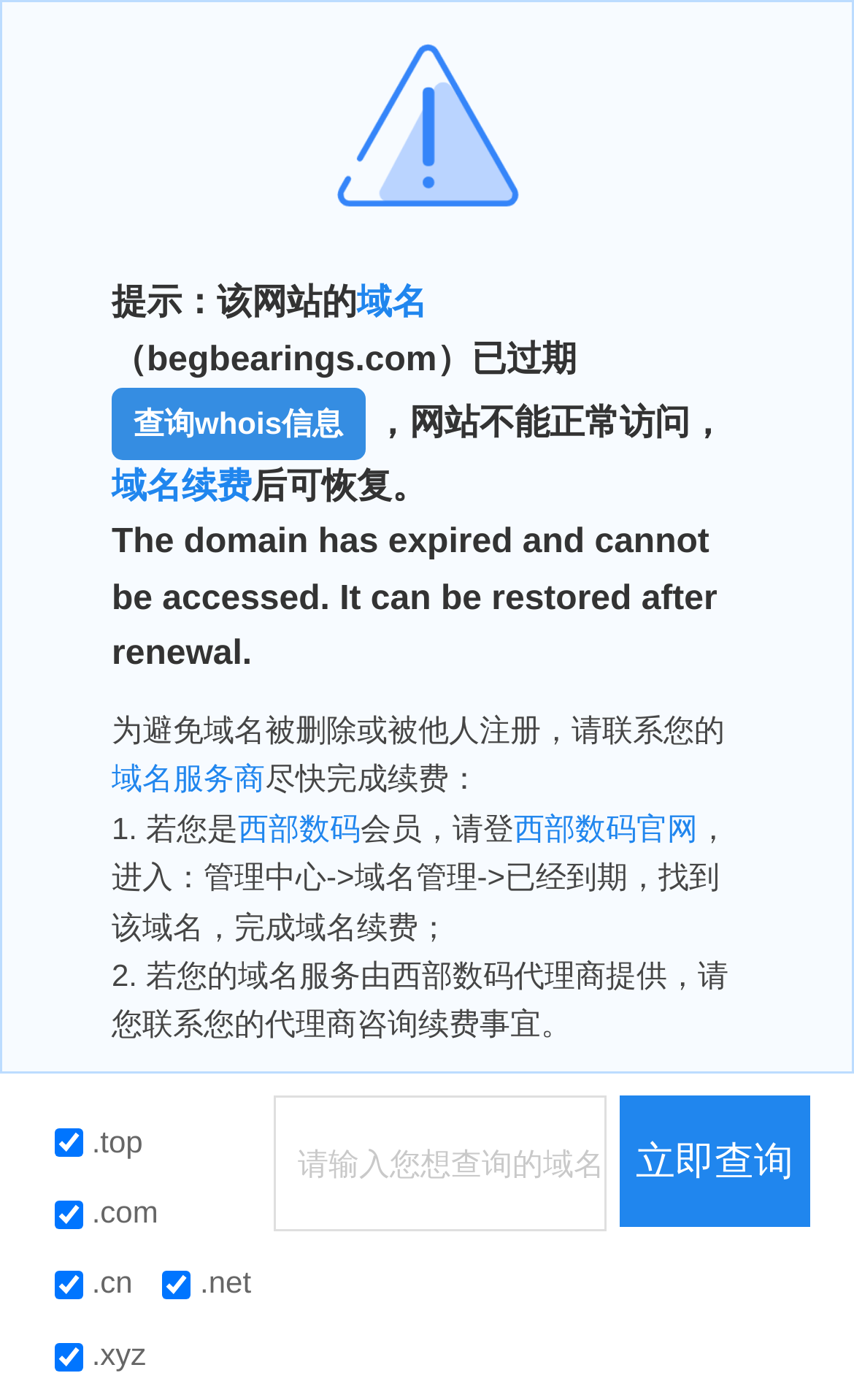Bounding box coordinates are specified in the format (top-left x, top-left y, bottom-right x, bottom-right y). All values are floating point numbers bounded between 0 and 1. Please provide the bounding box coordinate of the region this sentence describes: 西部数码官网

[0.601, 0.579, 0.817, 0.604]